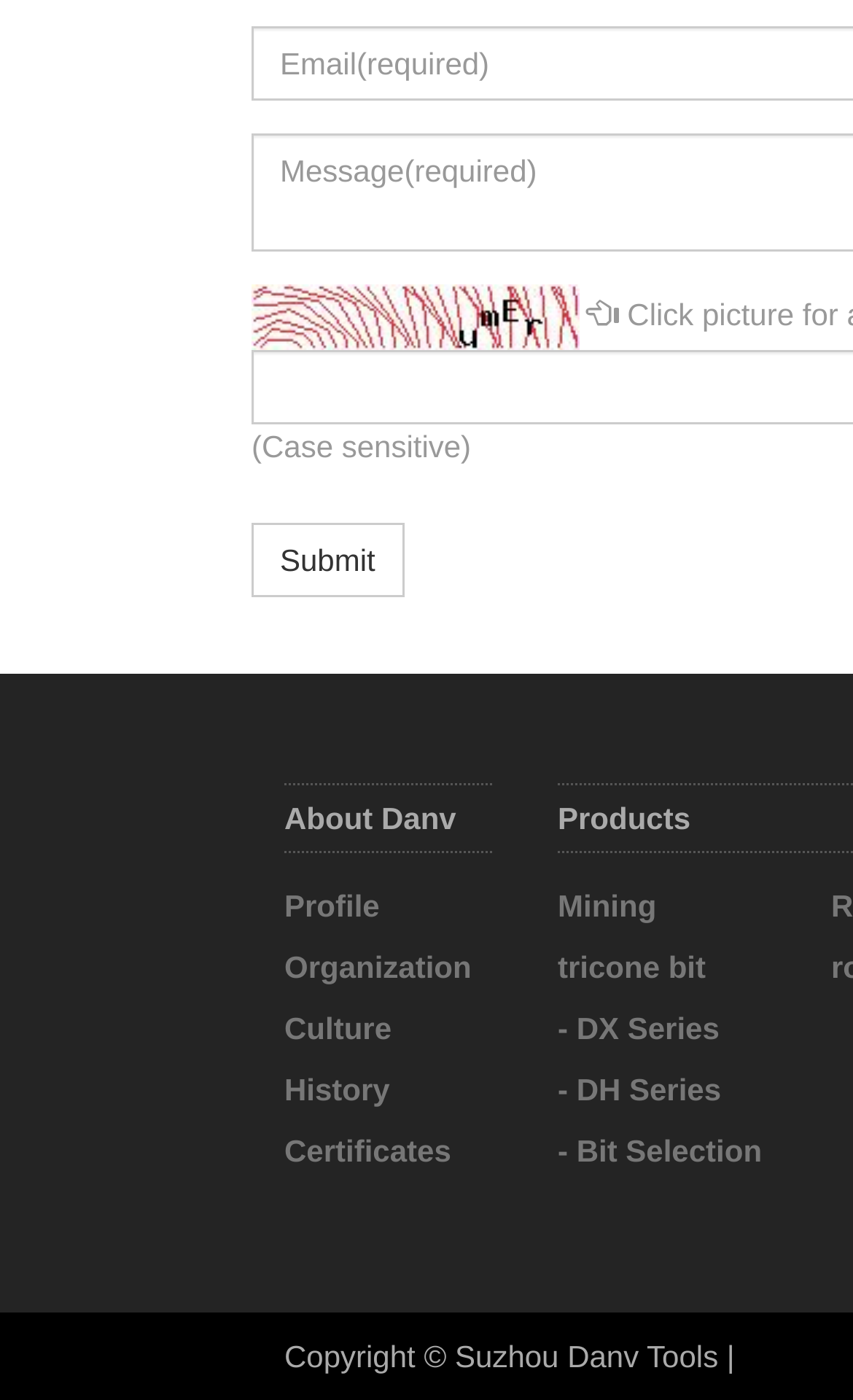Identify the bounding box coordinates of the clickable region necessary to fulfill the following instruction: "learn about Danv". The bounding box coordinates should be four float numbers between 0 and 1, i.e., [left, top, right, bottom].

[0.333, 0.572, 0.535, 0.597]